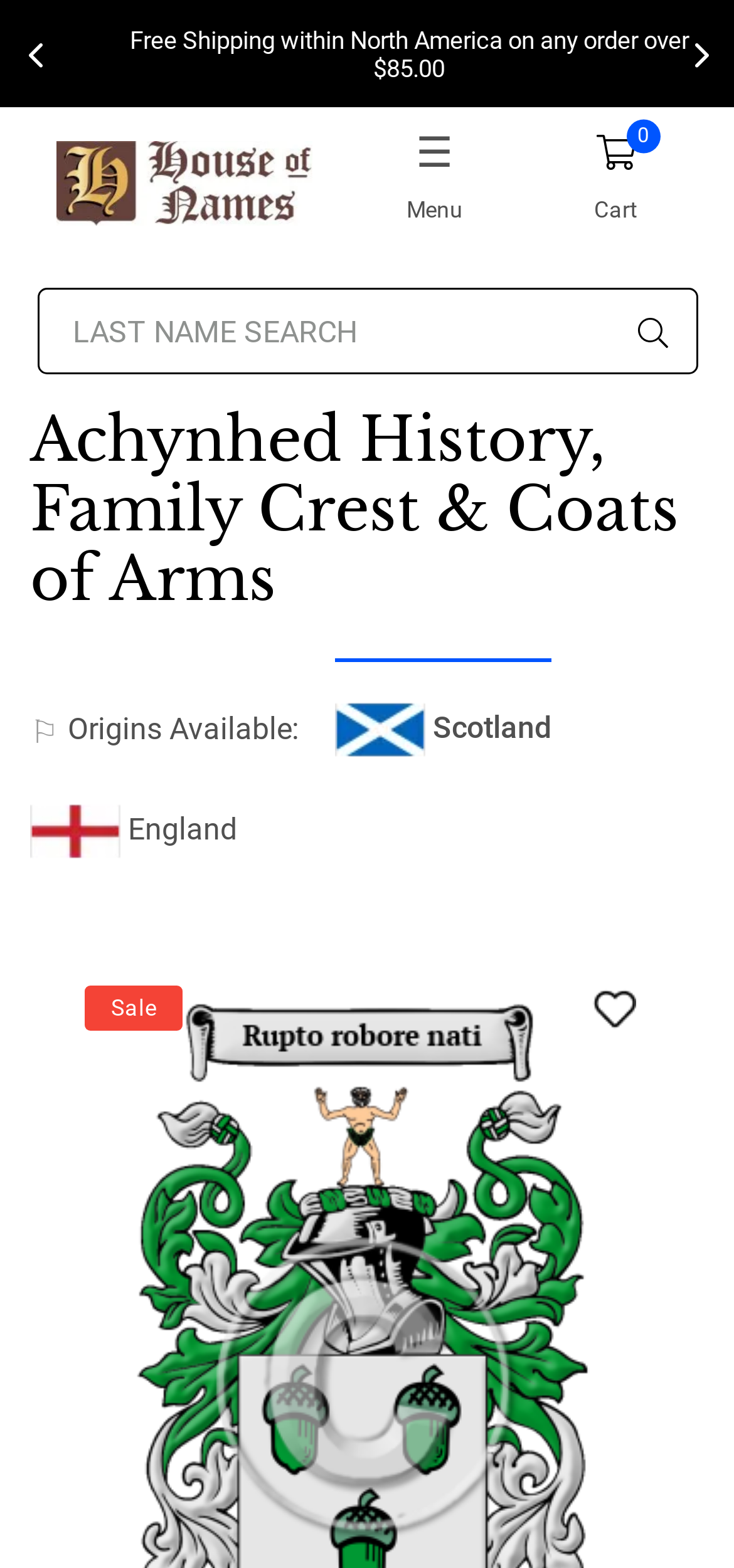Extract the text of the main heading from the webpage.

Achynhed History, Family Crest & Coats of Arms